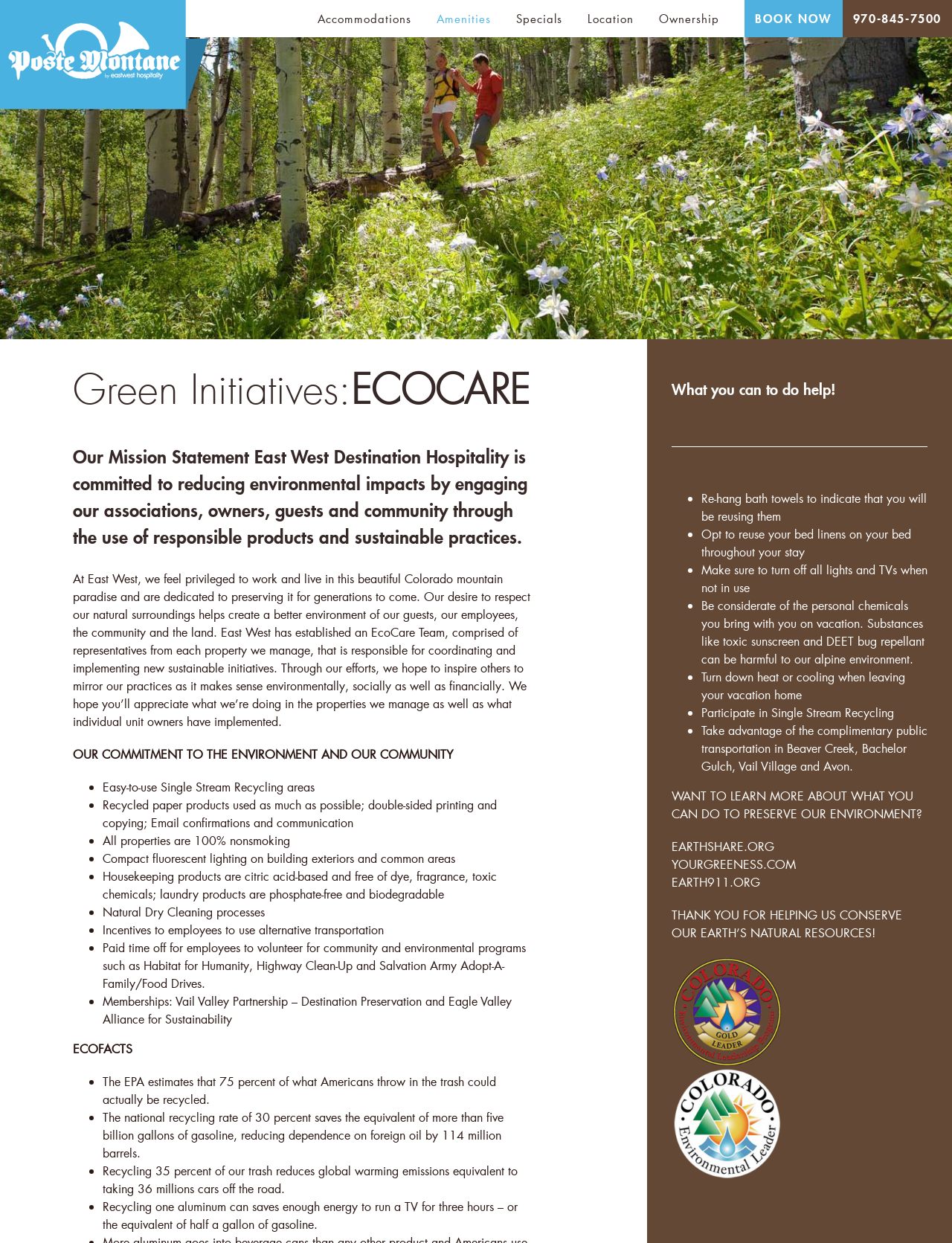Determine the bounding box coordinates of the UI element that matches the following description: "successful and sustainable business". The coordinates should be four float numbers between 0 and 1 in the format [left, top, right, bottom].

None